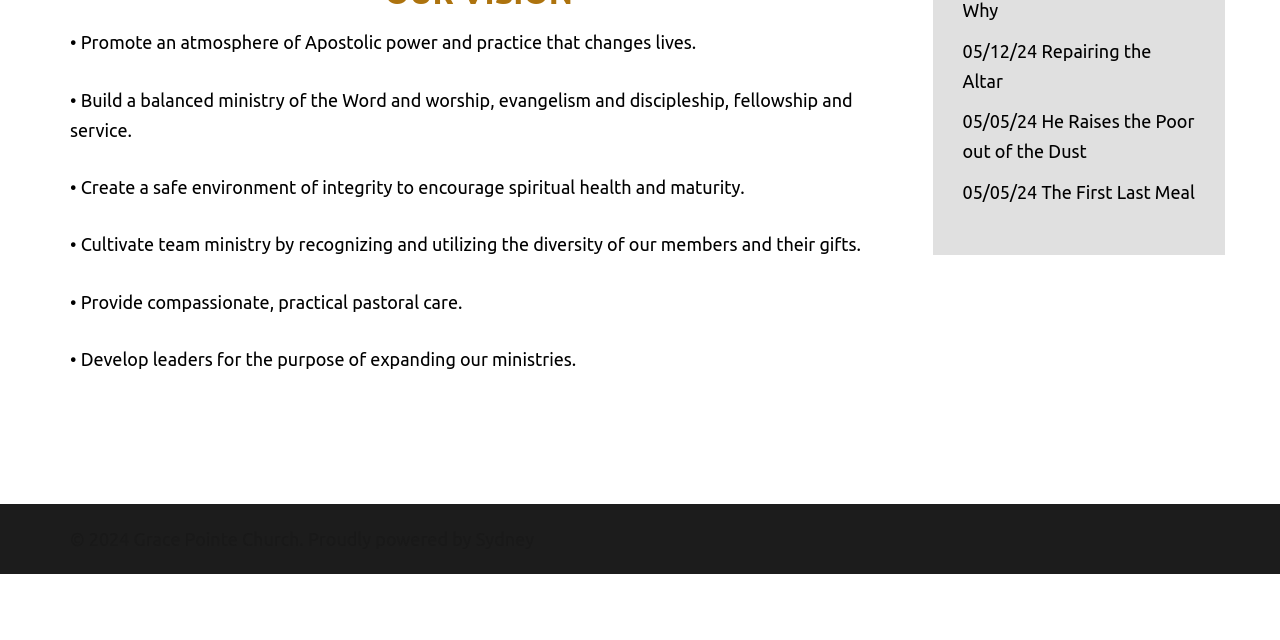Based on the element description: "05/12/24 Repairing the Altar", identify the UI element and provide its bounding box coordinates. Use four float numbers between 0 and 1, [left, top, right, bottom].

[0.752, 0.063, 0.899, 0.142]